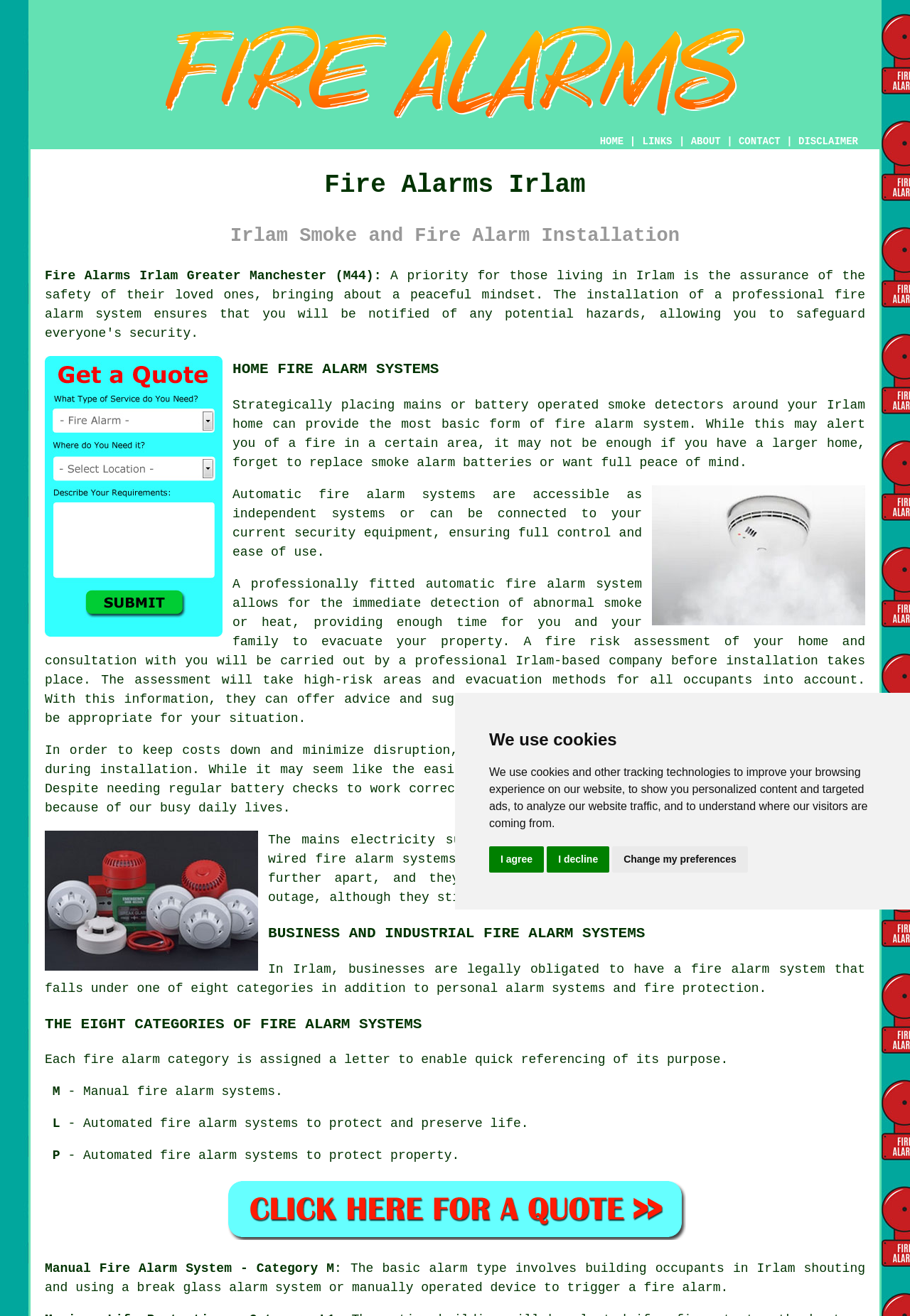Craft a detailed narrative of the webpage's structure and content.

This webpage is about fire alarms in Irlam, Greater Manchester. At the top, there is a dialog box with a message about cookies and tracking technologies, accompanied by three buttons: "I agree", "I decline", and "Change my preferences". Below this, there is a large image of fire alarms in Irlam, followed by a navigation menu with links to "HOME", "LINKS", "ABOUT", "CONTACT", and "DISCLAIMER".

The main content of the page is divided into sections, starting with a heading "Fire Alarms Irlam" and a subheading "Irlam Smoke and Fire Alarm Installation". The text explains the importance of fire alarm systems for homeowners in Irlam, providing a sense of security and peace of mind. There is a link to "Fire Alarms Irlam Greater Manchester (M44)" and a paragraph discussing the benefits of professional fire alarm installation.

The next section is about "HOME FIRE ALARM SYSTEMS", with a heading and a paragraph explaining the different types of fire alarm systems available, including mains-operated and battery-operated smoke detectors. There is an image of a fire alarm system and a link to "Free Irlam Fire Alarm Quotes".

The following section discusses "automatic fire alarm systems", which can be connected to existing security equipment and provide full control and ease of use. There is a paragraph explaining the benefits of professionally fitted automatic fire alarm systems, including immediate detection of abnormal smoke or heat and evacuation methods for all occupants.

The page also covers "BUSINESS AND INDUSTRIAL FIRE ALARM SYSTEMS", explaining that businesses in Irlam are legally obligated to have a fire alarm system that falls under one of eight categories. The eight categories are listed, each with a brief description.

Finally, there is a link to "Fire Alarm Installation Quotes in Irlam Greater Manchester" with an accompanying image, and a brief description of a manual fire alarm system, categorized as "M".